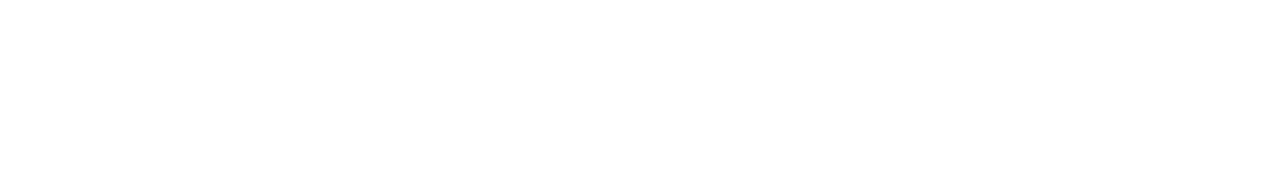Look at the image and give a detailed response to the following question: What is the copyright year range?

I located the copyright information at the bottom of the webpage and found the year range specified as 1999-2024.